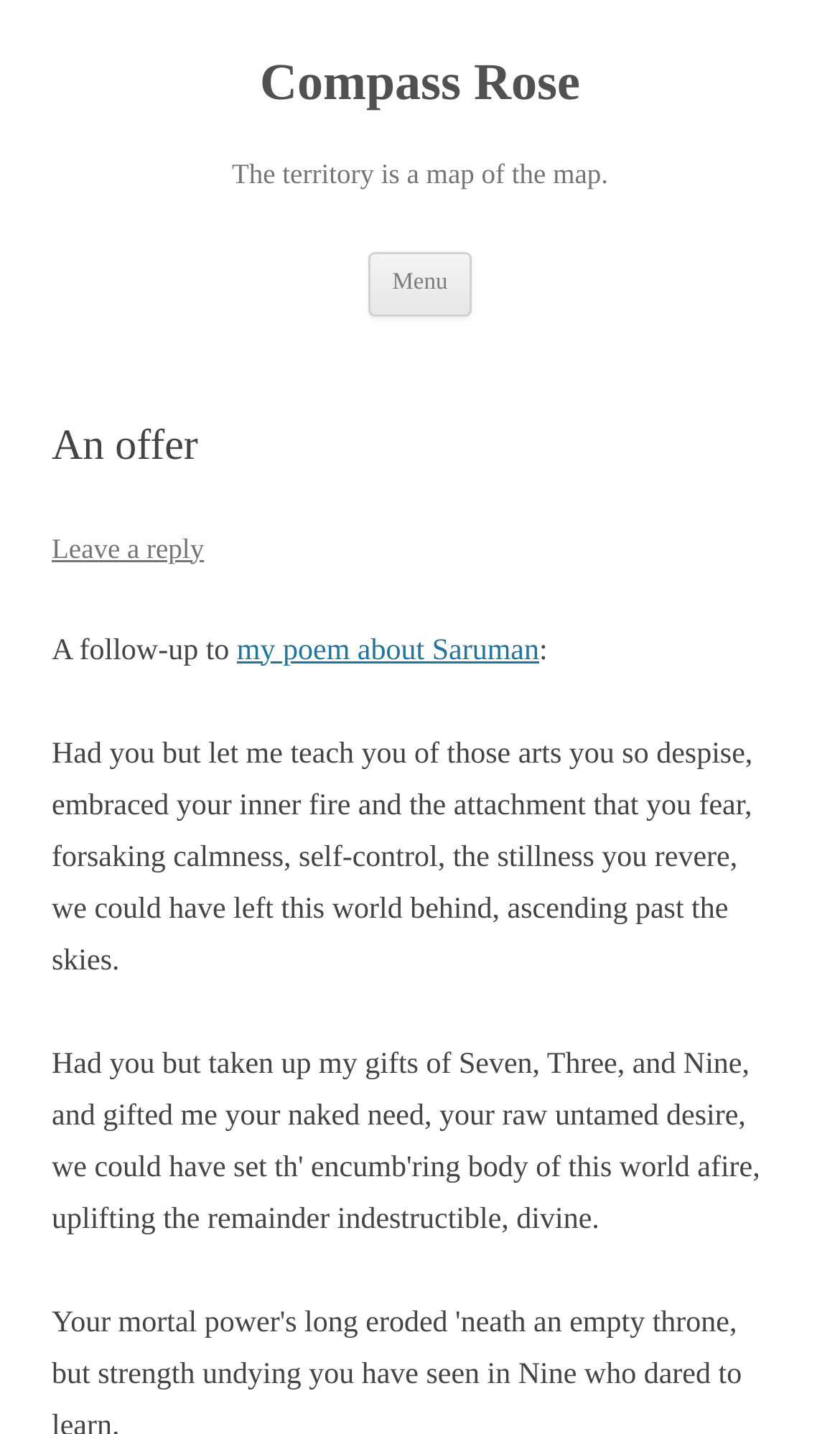Please reply with a single word or brief phrase to the question: 
What is the theme of the poem?

inner fire and attachment